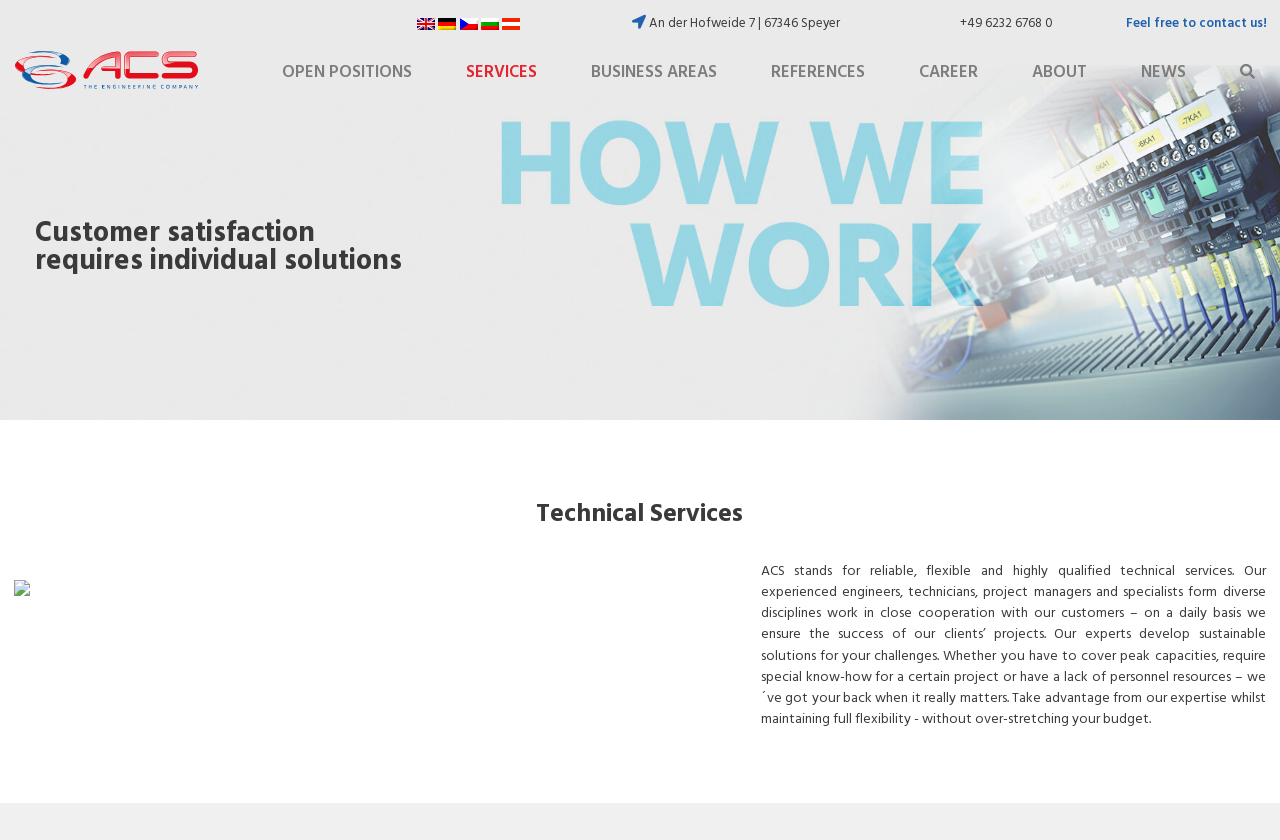Please identify the bounding box coordinates of the element that needs to be clicked to execute the following command: "Click on the 'Dell Inspiron 15 3000' link". Provide the bounding box using four float numbers between 0 and 1, formatted as [left, top, right, bottom].

None